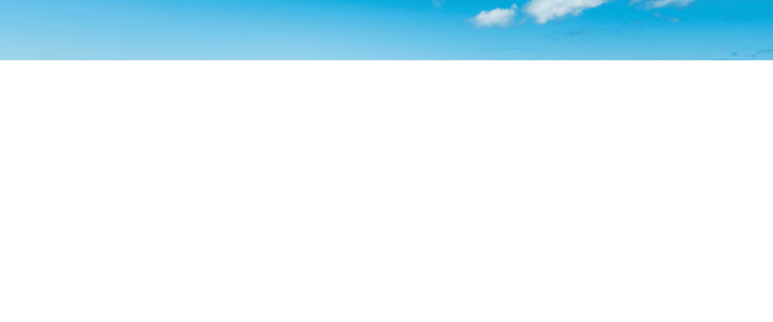What is the purpose of the image?
Look at the image and answer the question with a single word or phrase.

To entice travelers